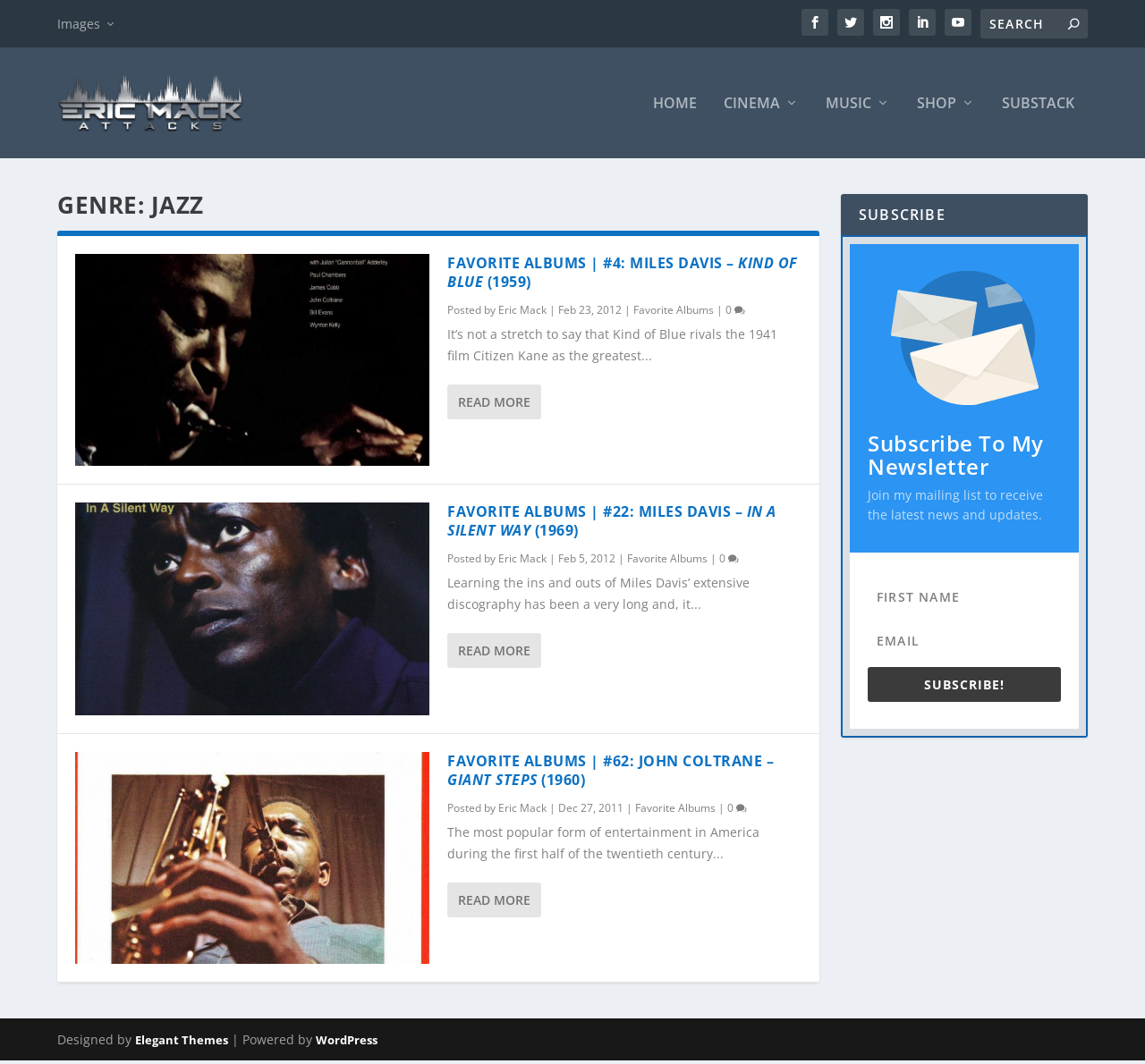Give a one-word or one-phrase response to the question: 
What is the main topic of the articles on this webpage?

Jazz music